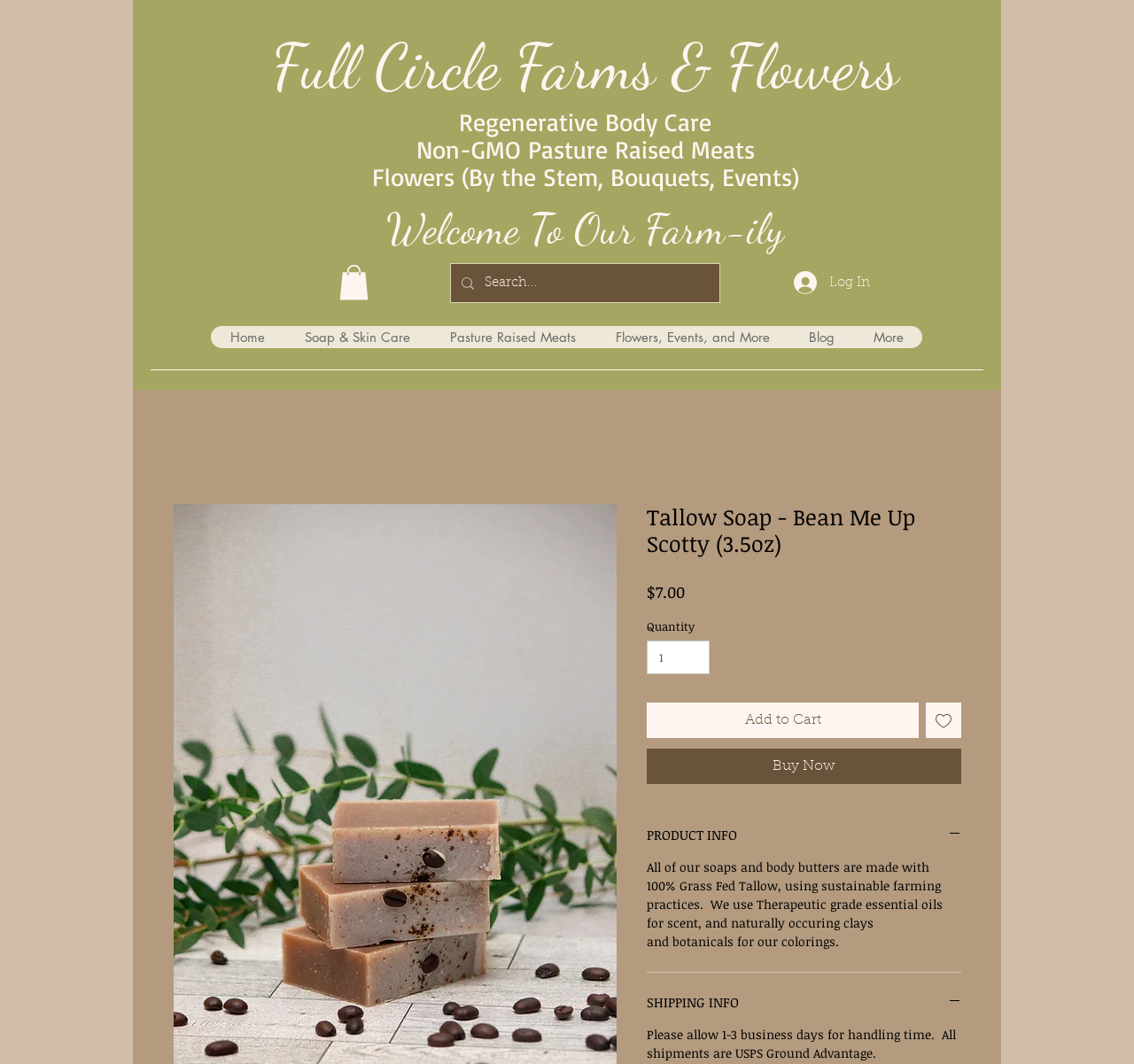Produce a meticulous description of the webpage.

This webpage appears to be an e-commerce site, specifically a product page for a soap product called "Tallow Soap - Bean Me Up Scotty (3.5oz)". 

At the top of the page, there are four headings: "Full Circle Farms & Flowers", "Regenerative Body Care", "Non-GMO Pasture Raised Meats", and "Flowers (By the Stem, Bouquets, Events)". Below these headings, there are links to different sections of the website, including "Home", "Soap & Skin Care", "Pasture Raised Meats", "Flowers, Events, and More", and "Blog".

In the middle of the page, there is a search bar with a magnifying glass icon, allowing users to search for products or content on the website. Next to the search bar, there is a "Log In" button.

Below the search bar, there is a navigation menu with links to different sections of the website, including "Home", "Soap & Skin Care", "Pasture Raised Meats", "Flowers, Events, and More", and "Blog".

The main content of the page is dedicated to the product "Tallow Soap - Bean Me Up Scotty (3.5oz)". There is a heading with the product name, followed by the price "$7.00" and a "Quantity" selector. Below this, there are three buttons: "Add to Cart", "Add to Wishlist", and "Buy Now". 

To the right of the "Add to Wishlist" button, there is an image. Below the buttons, there is a section with the heading "PRODUCT INFO", which contains a paragraph of text describing the product and its ingredients. There is also a section with the heading "SHIPPING INFO", which contains a paragraph of text describing the shipping policy.

Throughout the page, there are several images, including icons for the search bar, "Log In" button, and navigation menu items.